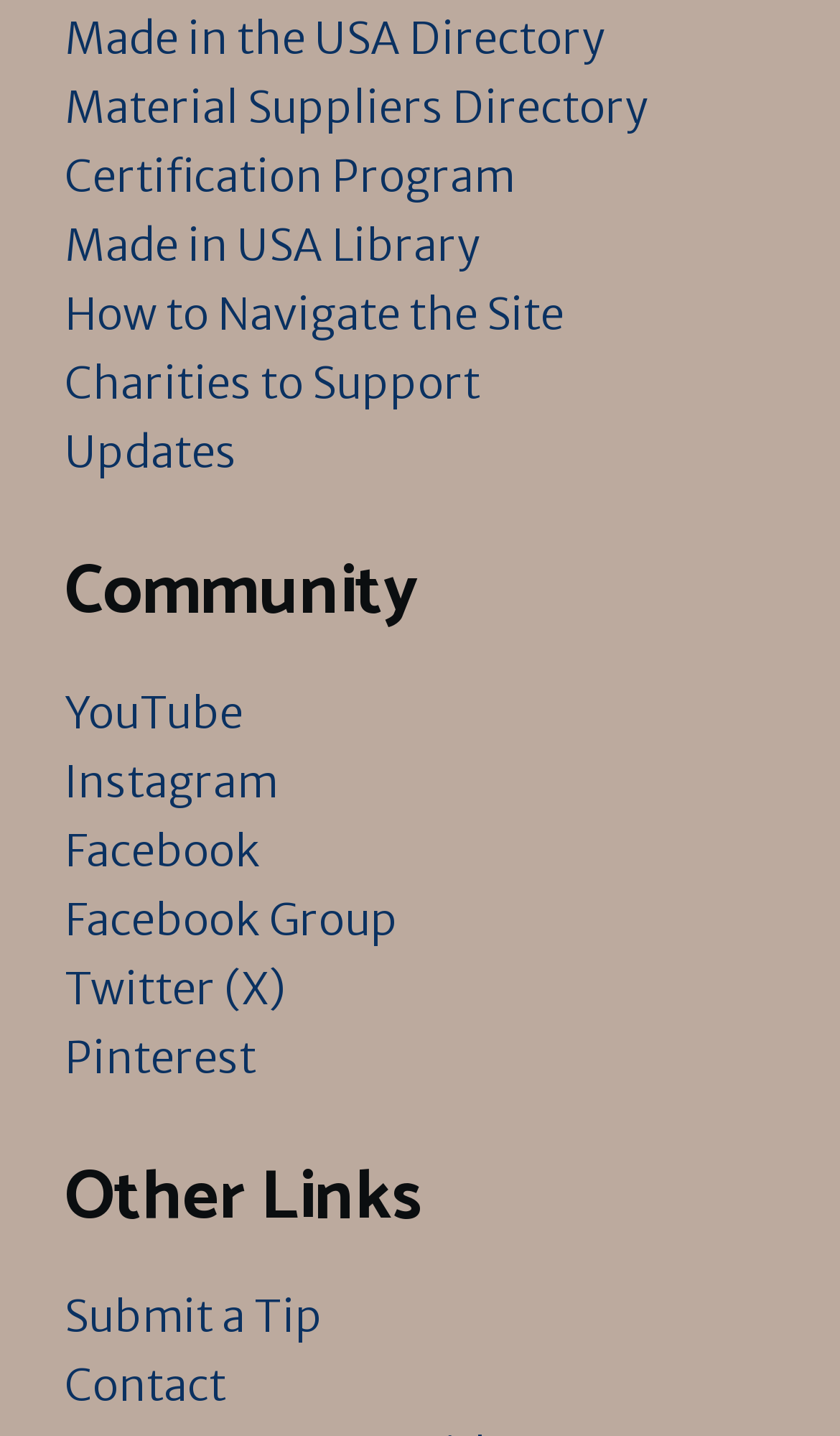Pinpoint the bounding box coordinates of the element to be clicked to execute the instruction: "Go to 'Sandbox assessment criteria'".

None